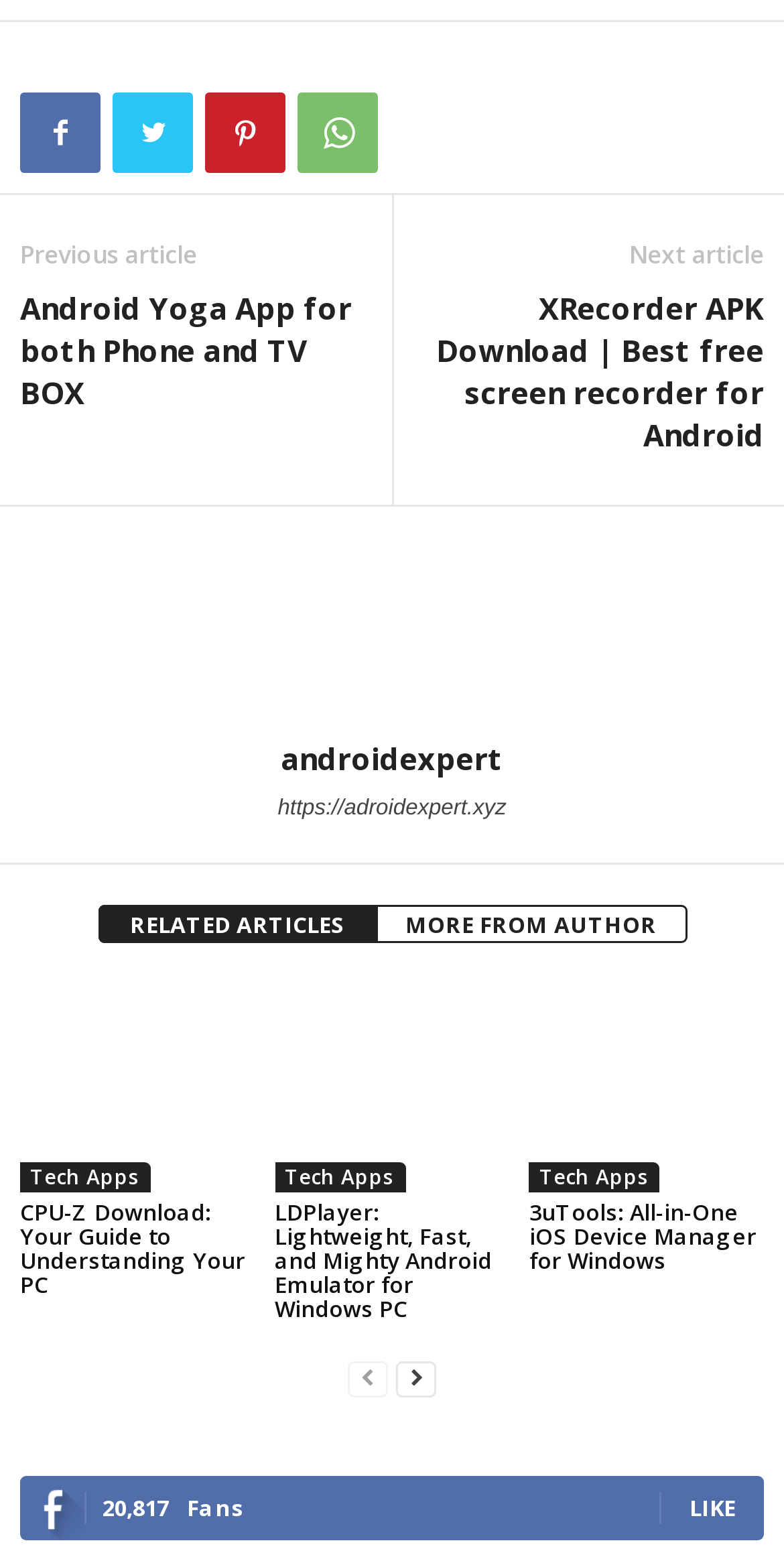Determine the bounding box coordinates of the element that should be clicked to execute the following command: "Click on the 'LDPlayer: Lightweight, Fast, and Mighty Android Emulator for Windows PC' link".

[0.35, 0.772, 0.627, 0.854]